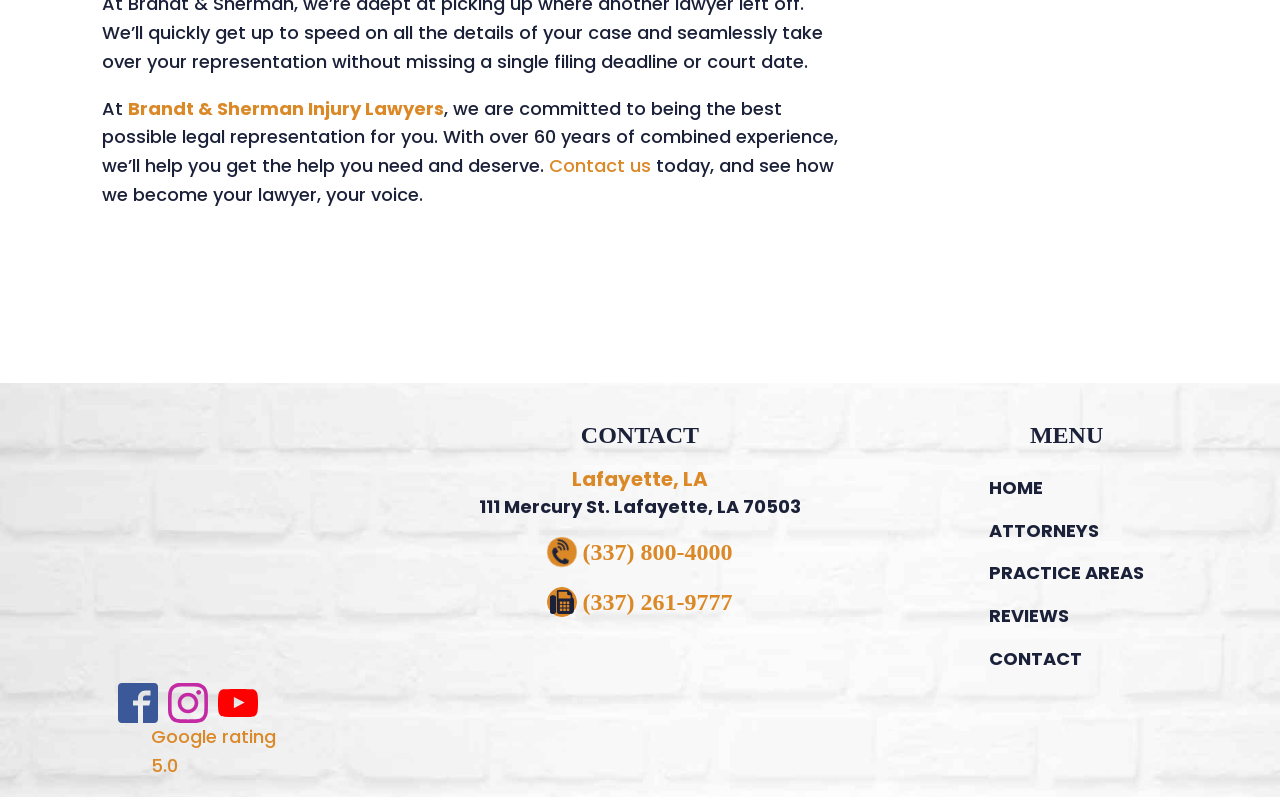What is the rating of the law firm on Google?
Provide a concise answer using a single word or phrase based on the image.

5.0